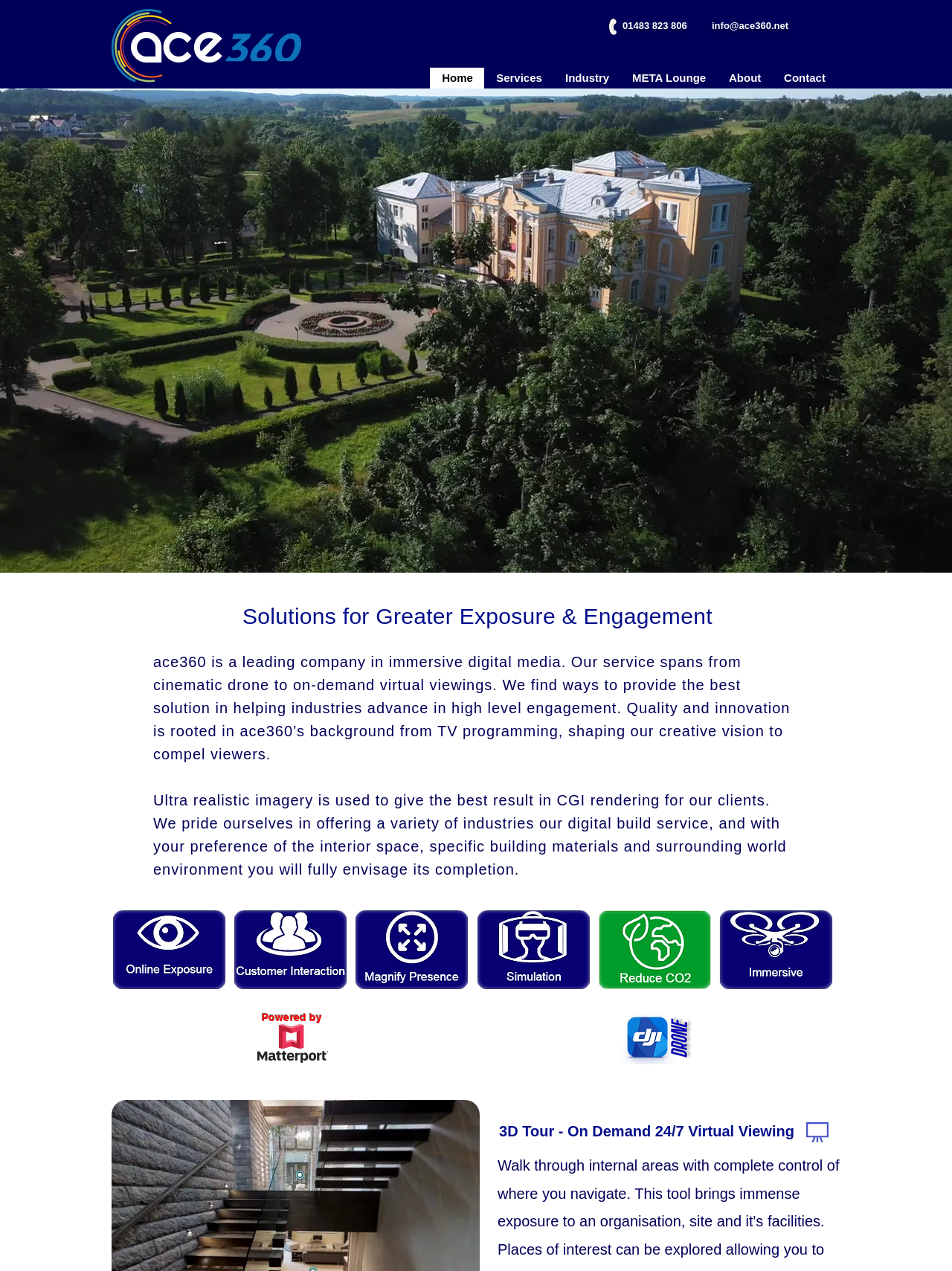Detail the various sections and features present on the webpage.

The webpage is for a company called "ace360 | immersive media" and appears to be a marketing and services website. At the top left, there is a logo image "ace360clean.png" and a small image to the right of it. Below the logo, there are two headings displaying contact information: a phone number "01483 823 806" and an email address "info@ace360.net". 

To the right of the contact information, there is a navigation menu labeled "Site" with links to various pages, including "Home", "Services", "Industry", "META Lounge", "About", and "Contact". 

Below the navigation menu, there is a heading that reads "Solutions for Greater Exposure & Engagement". Underneath this heading, there are two blocks of text that describe the company's services and expertise in immersive digital media, including cinematic drone filming, on-demand virtual viewings, and CGI rendering. 

On the same level as the text blocks, there are five images lined up horizontally, each representing a different service or feature, including "Online Exposure", "Customer Control", "Magnify", "Simulation", and "Reduce CO2". 

Further down the page, there is a heading "Powered by" with two images below it, displaying the logos of "Matterport" and "DJI Drone". 

At the bottom of the page, there are two links, one labeled "3D Tour - On Demand 24/7 Virtual Viewing" and two others with no text.